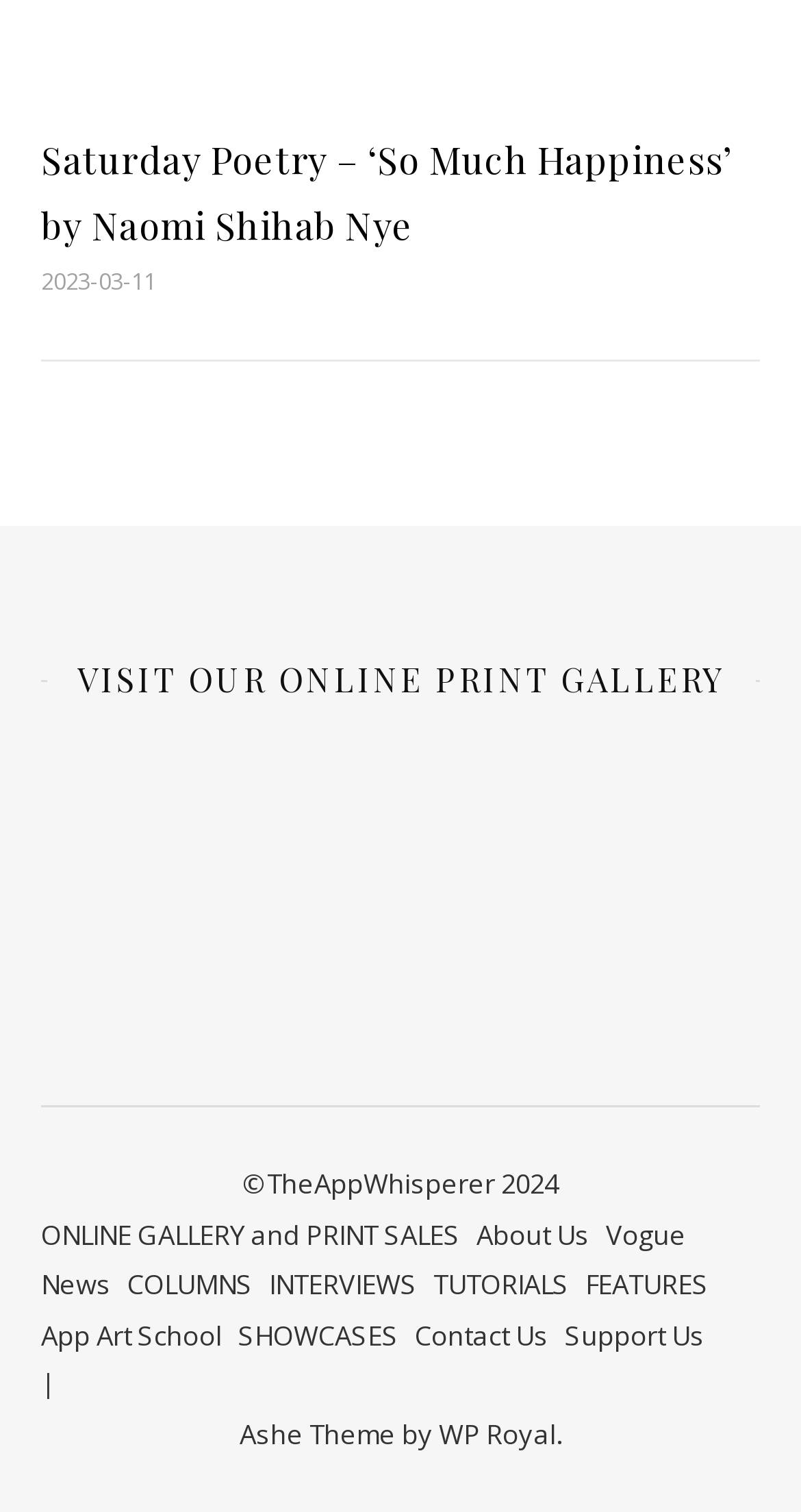Identify the bounding box coordinates of the clickable region required to complete the instruction: "visit the online print gallery". The coordinates should be given as four float numbers within the range of 0 and 1, i.e., [left, top, right, bottom].

[0.096, 0.429, 0.904, 0.469]